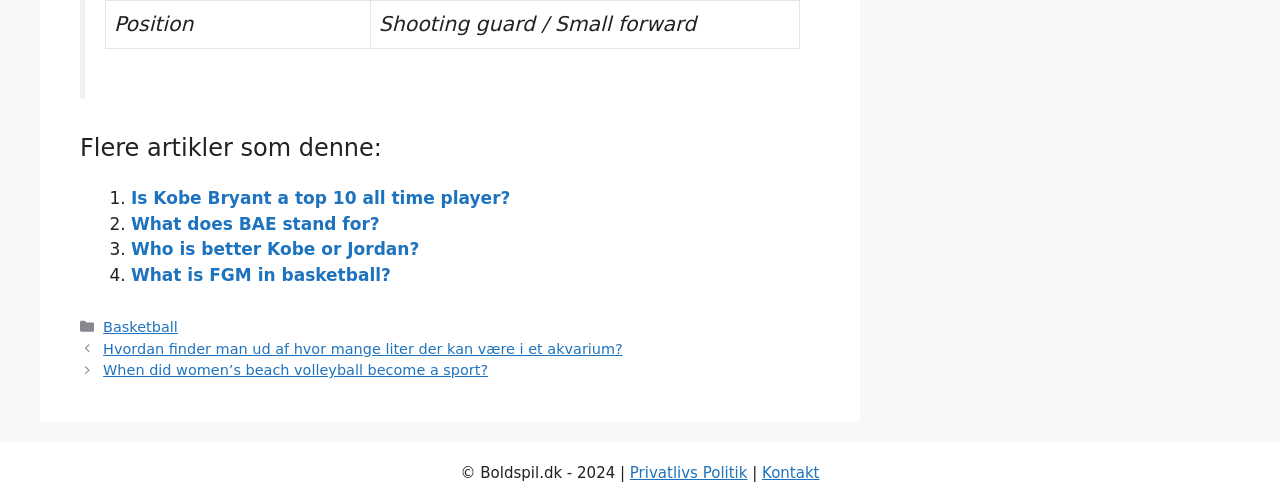Please locate the bounding box coordinates of the element's region that needs to be clicked to follow the instruction: "Click on 'Is Kobe Bryant a top 10 all time player?'". The bounding box coordinates should be provided as four float numbers between 0 and 1, i.e., [left, top, right, bottom].

[0.102, 0.373, 0.399, 0.413]